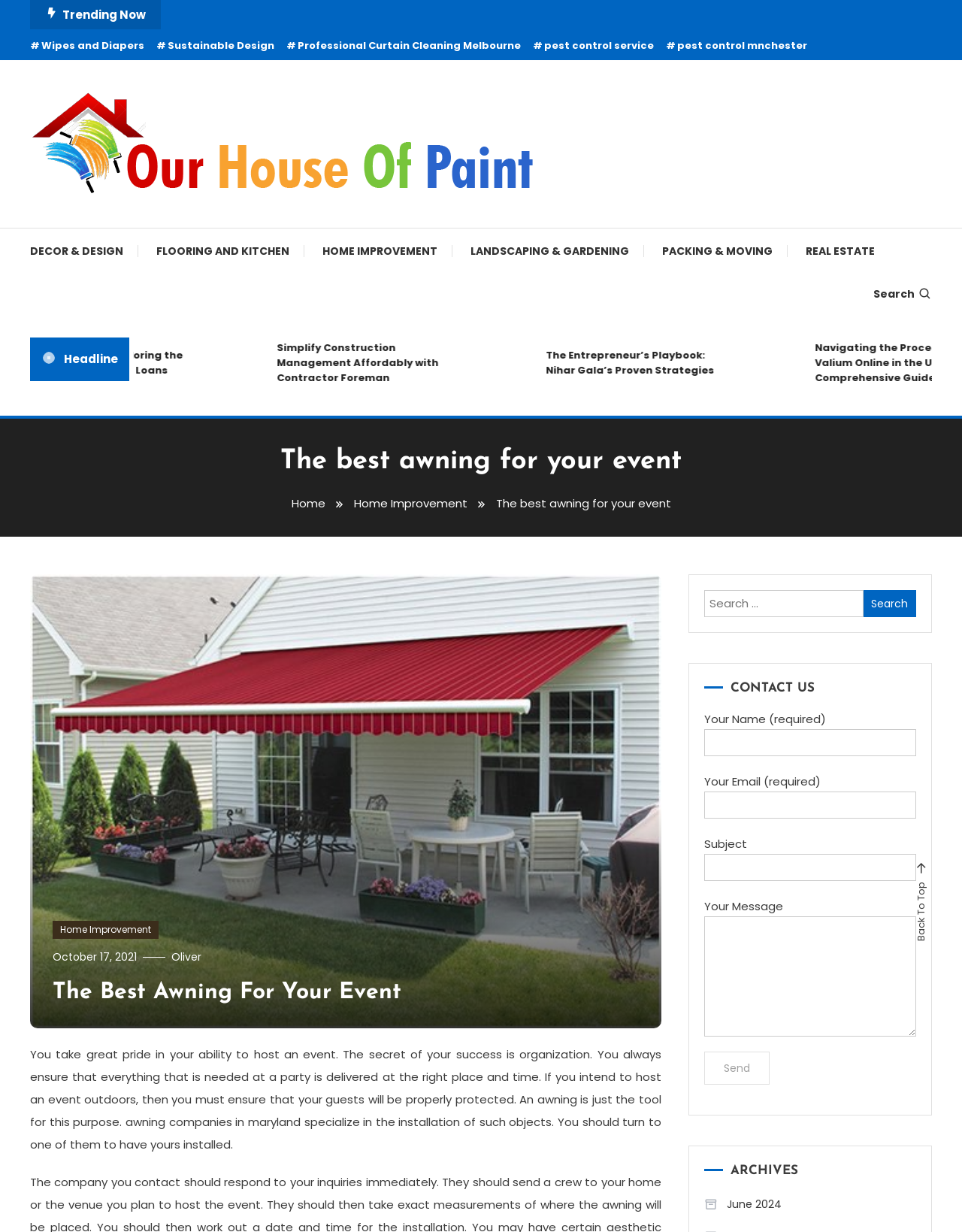What is the topic of the main article?
Please elaborate on the answer to the question with detailed information.

The main article on the webpage discusses the importance of having an awning for outdoor events, and how awning companies in Maryland can help with installation.